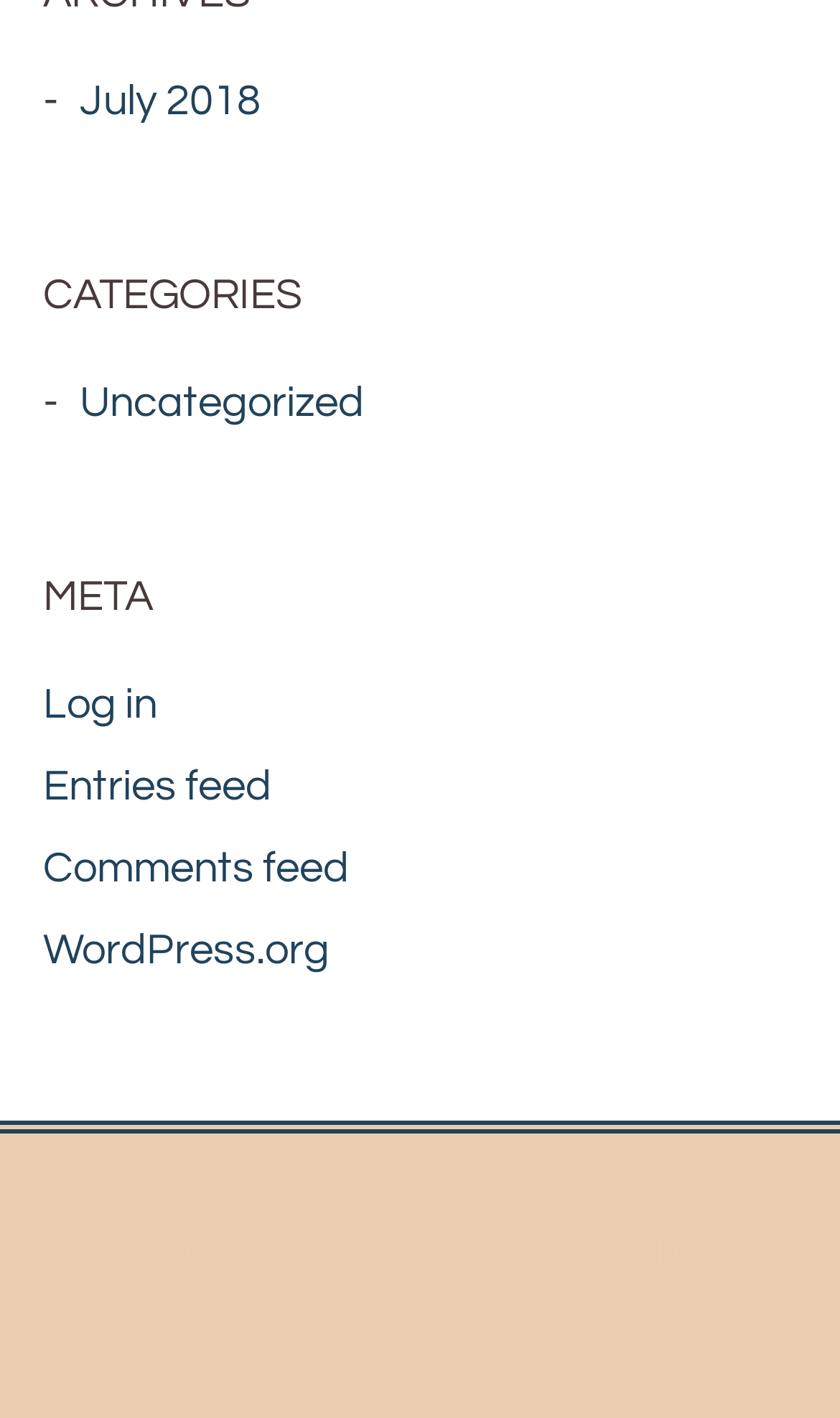What is the copyright year of Native Art Week - Santa Fe?
Refer to the image and provide a one-word or short phrase answer.

2024